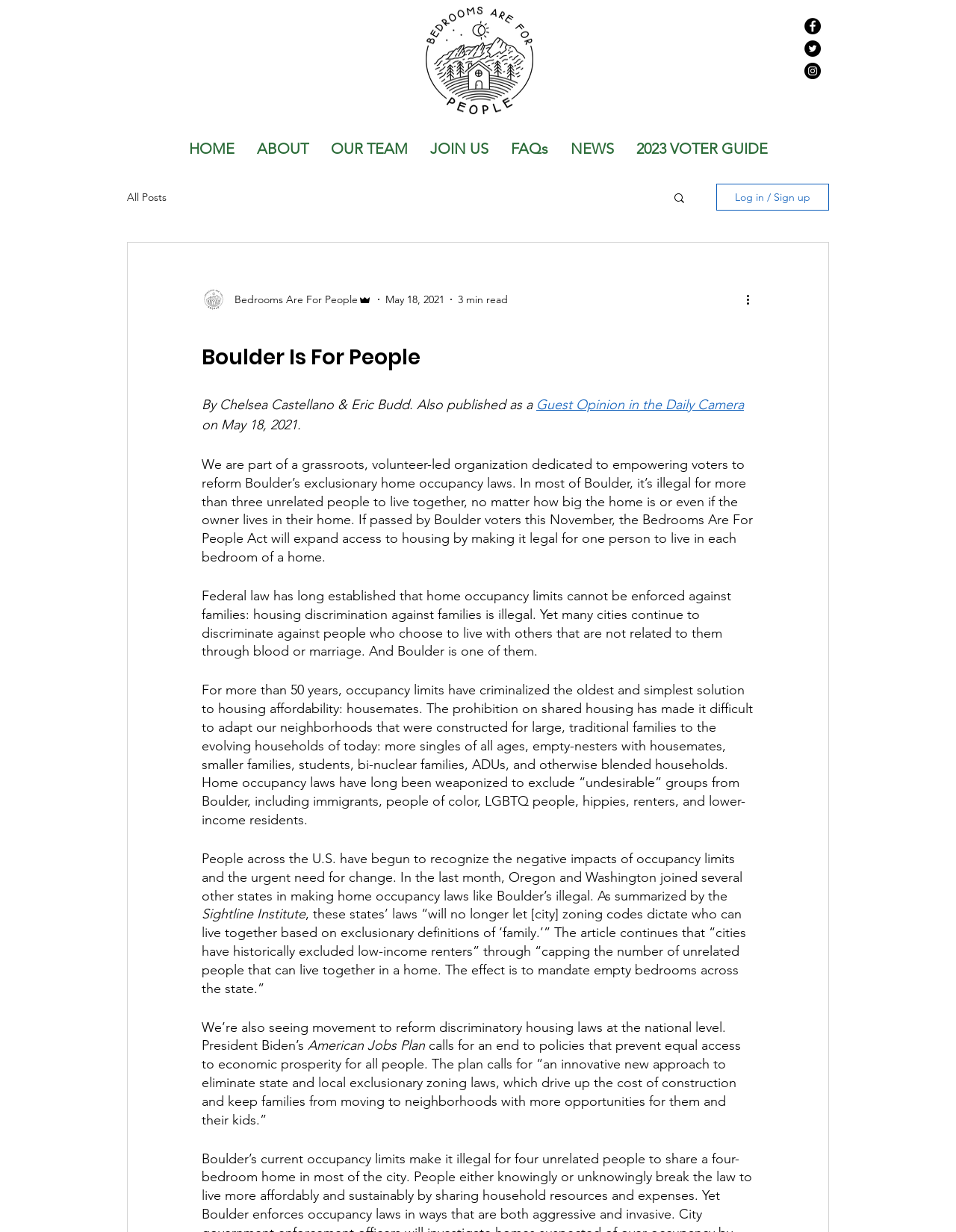Please determine the primary heading and provide its text.

Boulder Is For People